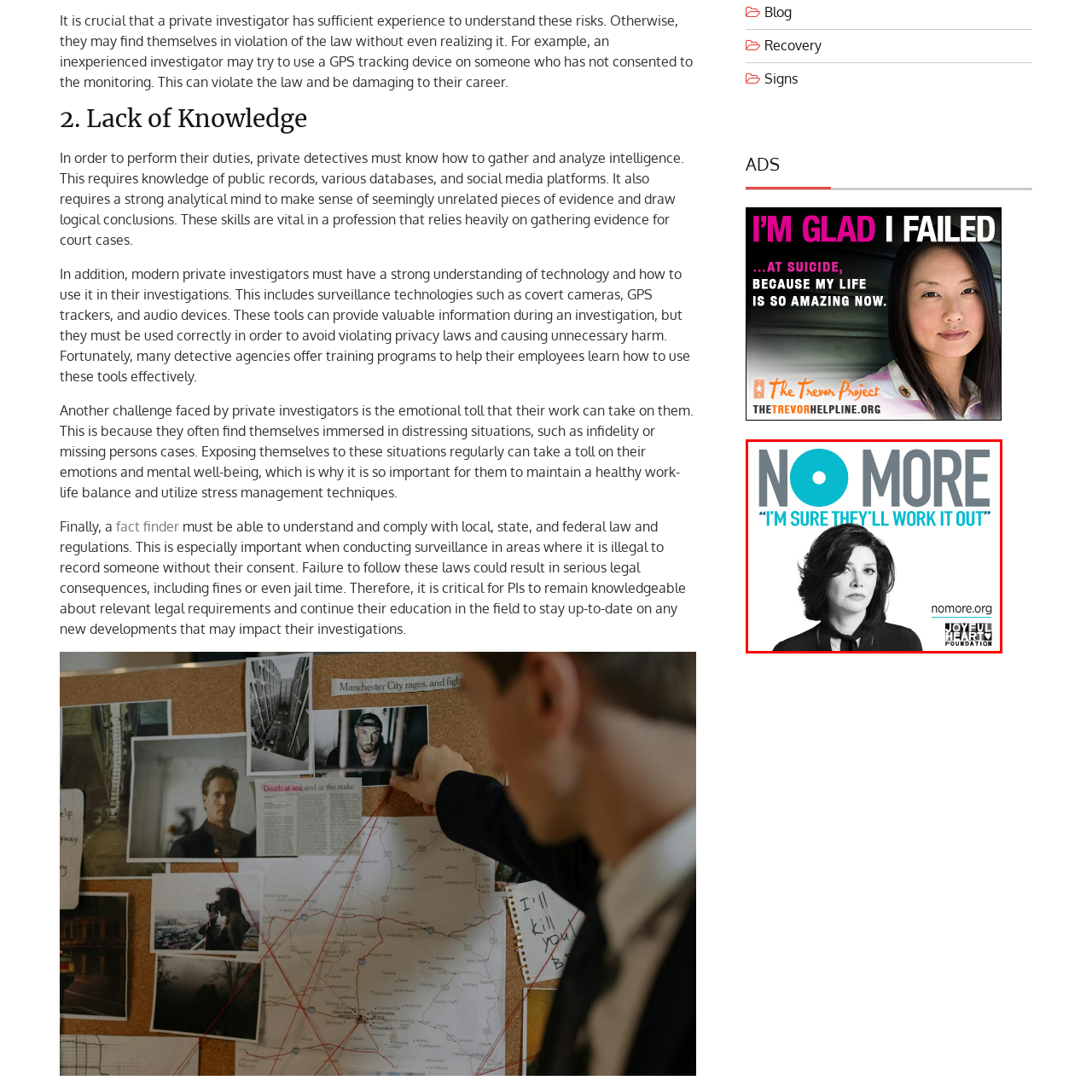What is the name of the foundation supporting the campaign?
Examine the content inside the red bounding box in the image and provide a thorough answer to the question based on that visual information.

The logo of the Joyful Heart Foundation is displayed in the image, indicating that they are supporting the 'NO MORE' campaign.